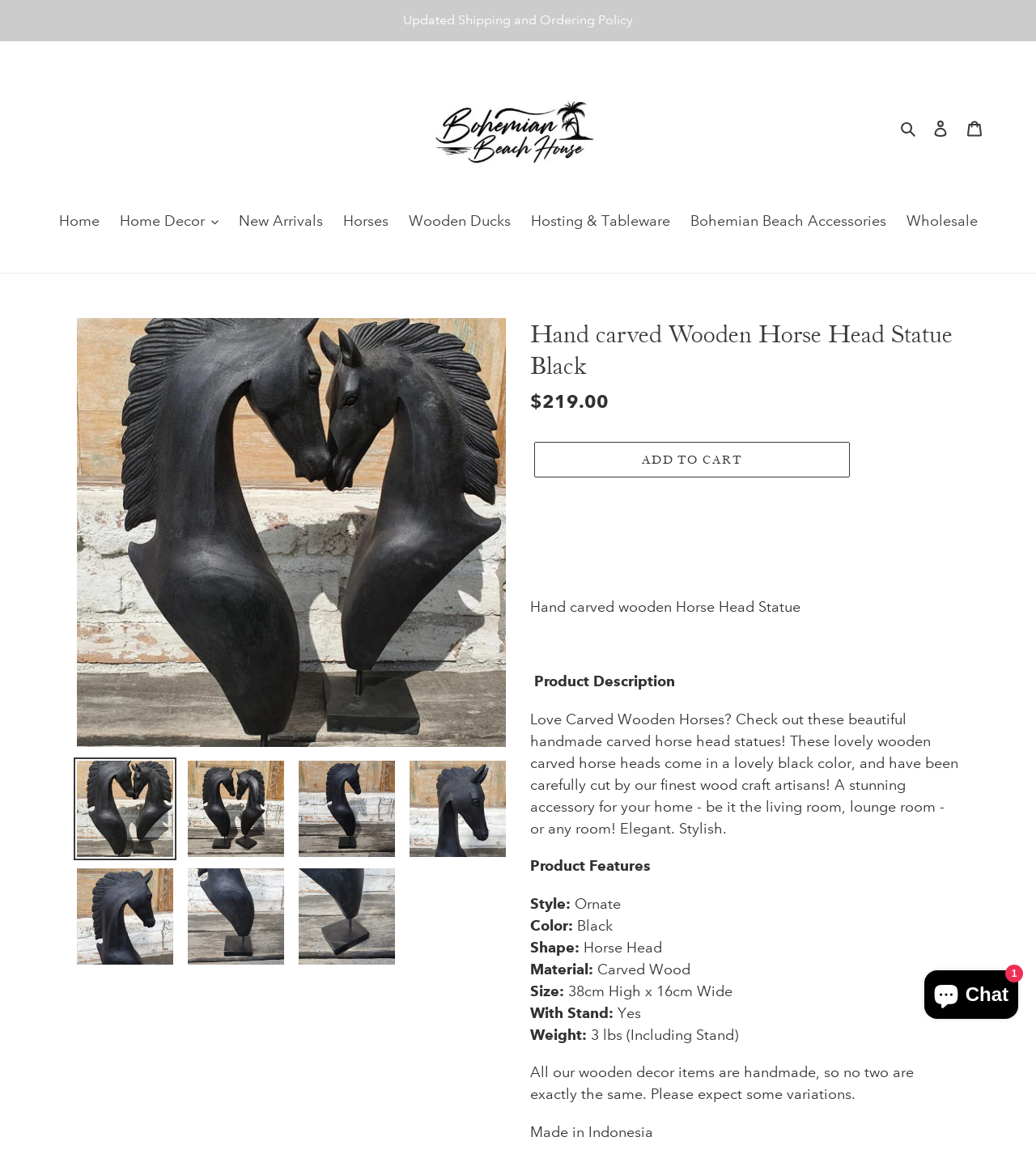Where is the horse head statue made?
Please provide a comprehensive answer based on the visual information in the image.

The origin of the horse head statue can be found at the bottom of the product description section, where it is stated that the product is 'Made in Indonesia'.